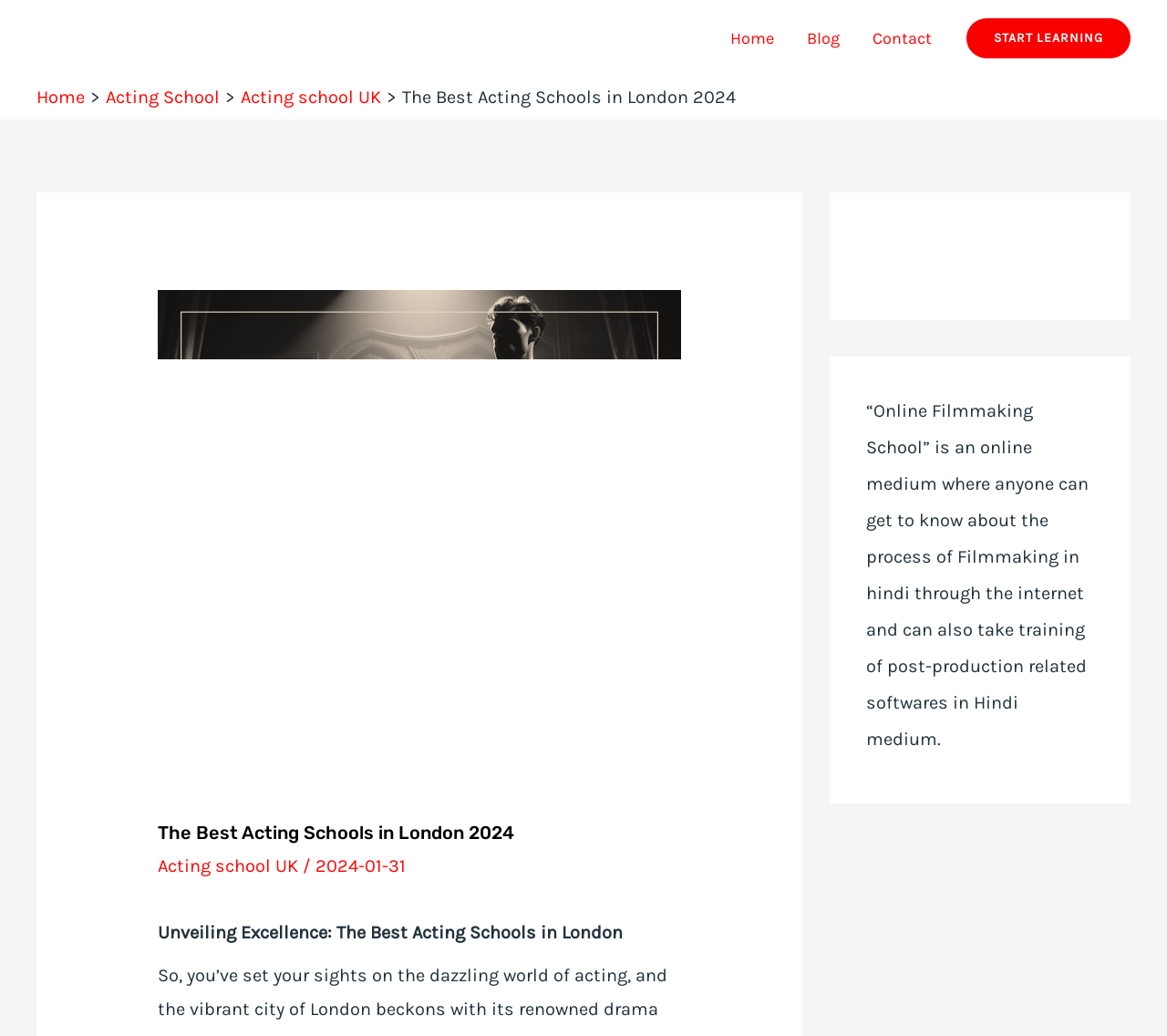Could you identify the text that serves as the heading for this webpage?

The Best Acting Schools in London 2024